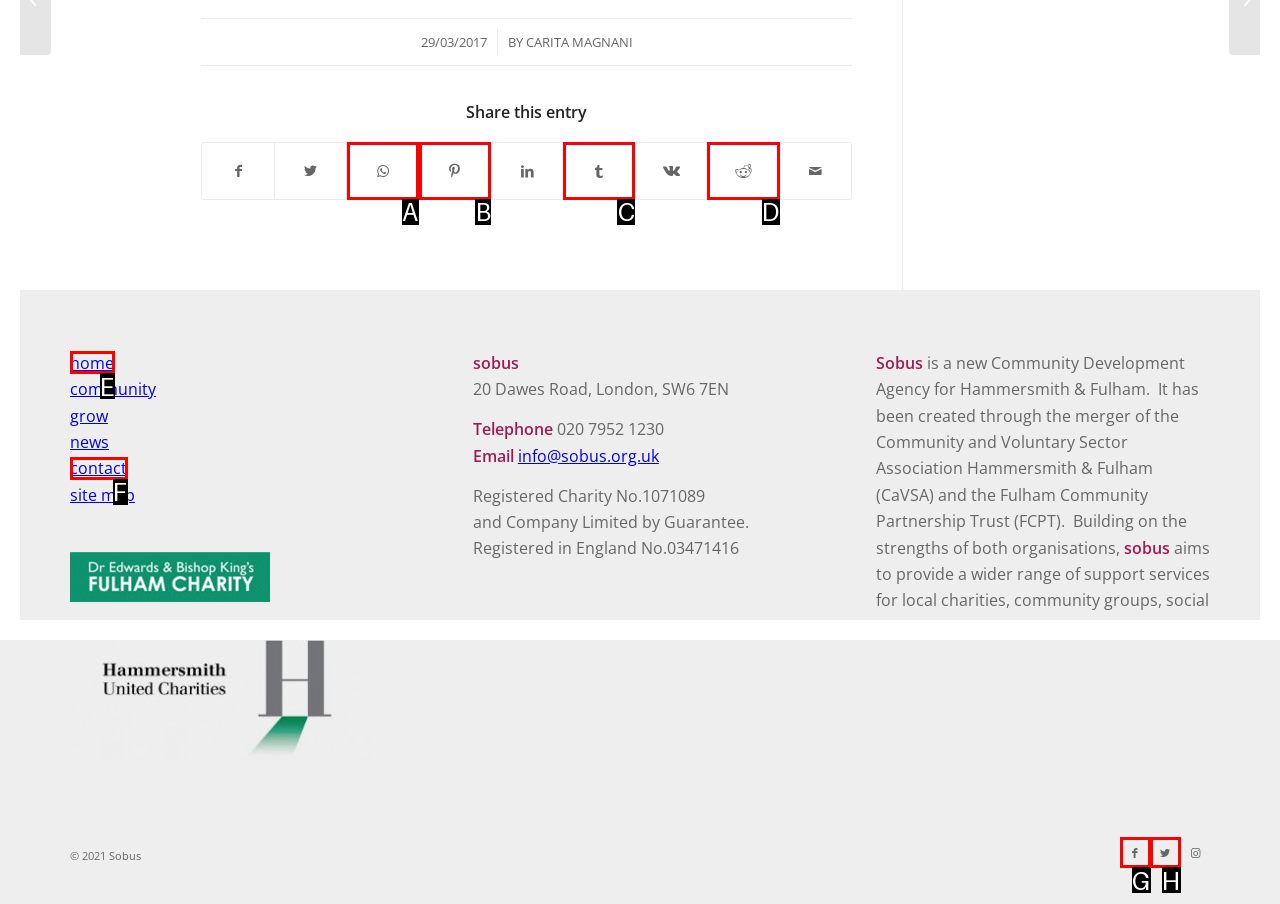Choose the HTML element that matches the description: Share on Reddit
Reply with the letter of the correct option from the given choices.

D